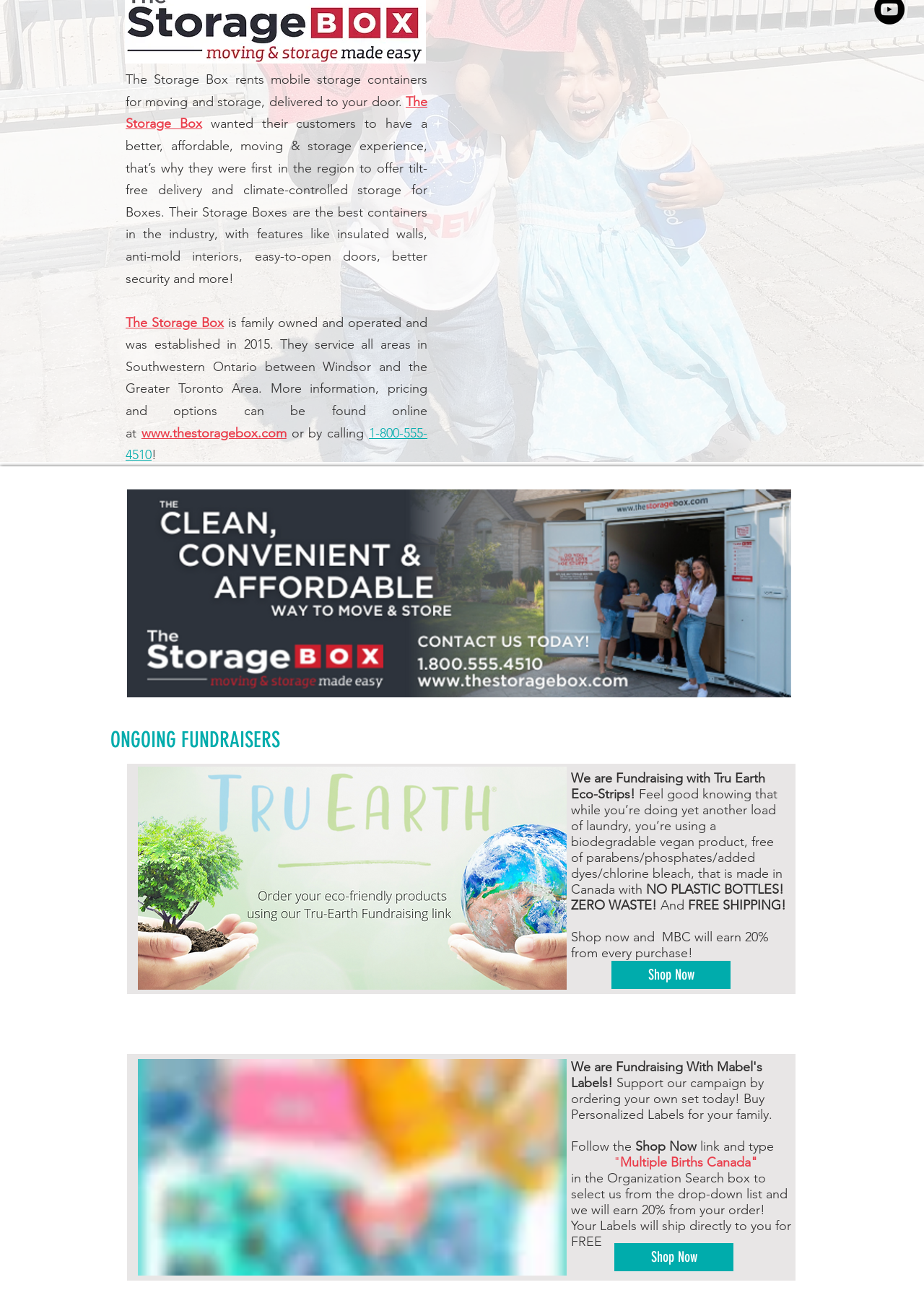Determine the bounding box for the described HTML element: "The Storage Box". Ensure the coordinates are four float numbers between 0 and 1 in the format [left, top, right, bottom].

[0.136, 0.241, 0.242, 0.254]